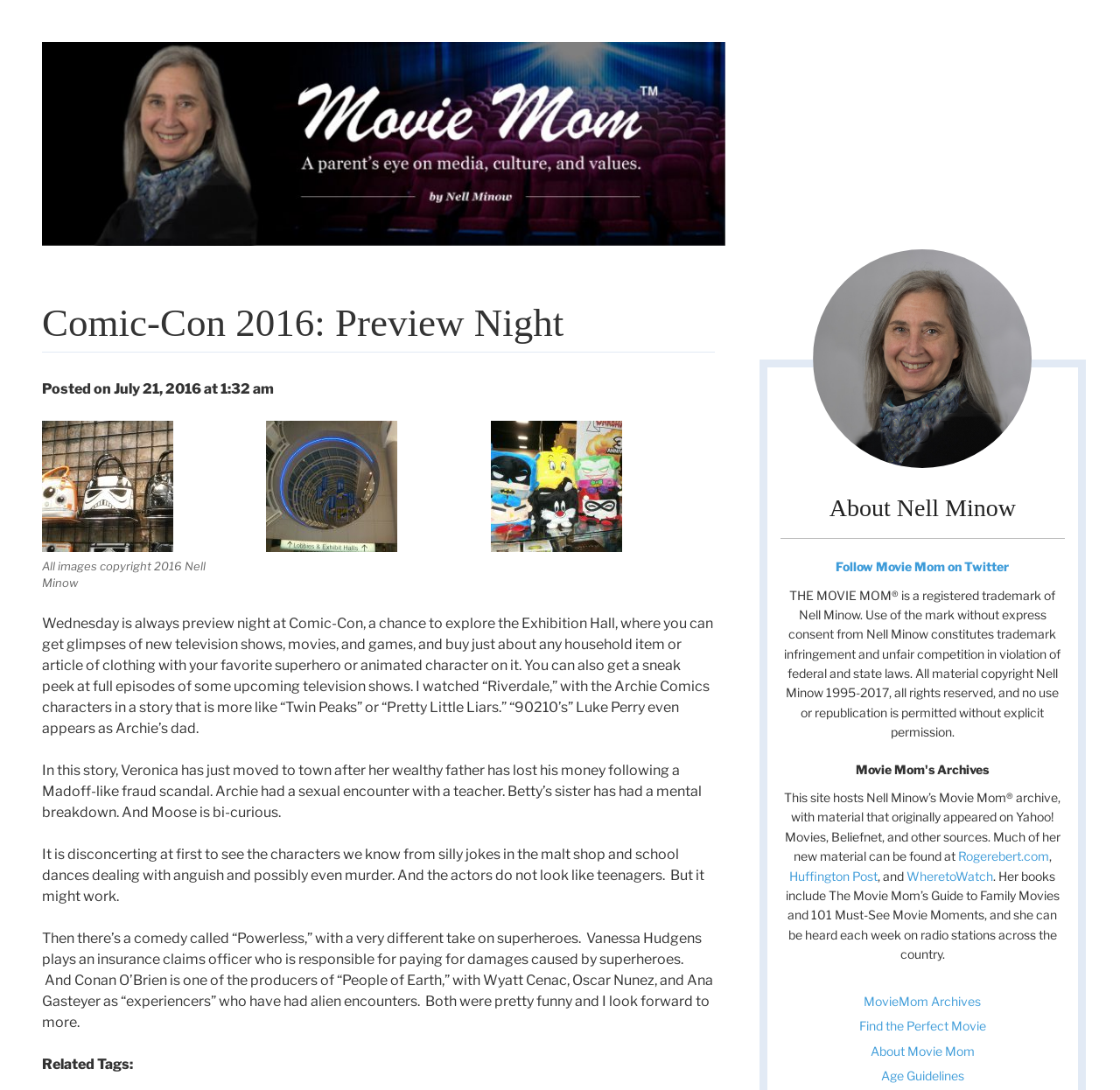Give a detailed account of the webpage, highlighting key information.

This webpage is about Comic-Con 2016: Preview Night, written by Movie Mom. At the top, there is a heading with the title "Comic-Con 2016: Preview Night" and a link to "Movie Mom" with an associated image. Below the title, there is a static text indicating the post date and time. 

Following the title, there are three figures with images, each accompanied by a link and a figcaption with a copyright notice. The figures are aligned horizontally and take up a significant portion of the page.

Below the figures, there is a block of text describing the author's experience at Comic-Con, including watching preview episodes of new TV shows, such as "Riverdale" and "Powerless". The text is divided into four paragraphs, each discussing a different aspect of the author's experience.

On the right side of the page, there is a section about the author, Nell Minow, with a heading "About Nell Minow", an image, and a horizontal separator. Below the separator, there are links to follow Movie Mom on Twitter and a copyright notice. 

Further down, there is a section with links to other websites, including RogerEbert.com, Huffington Post, and WheretoWatch, where the author's new material can be found. There are also links to the MovieMom Archives, Find the Perfect Movie, About Movie Mom, and Age Guidelines.